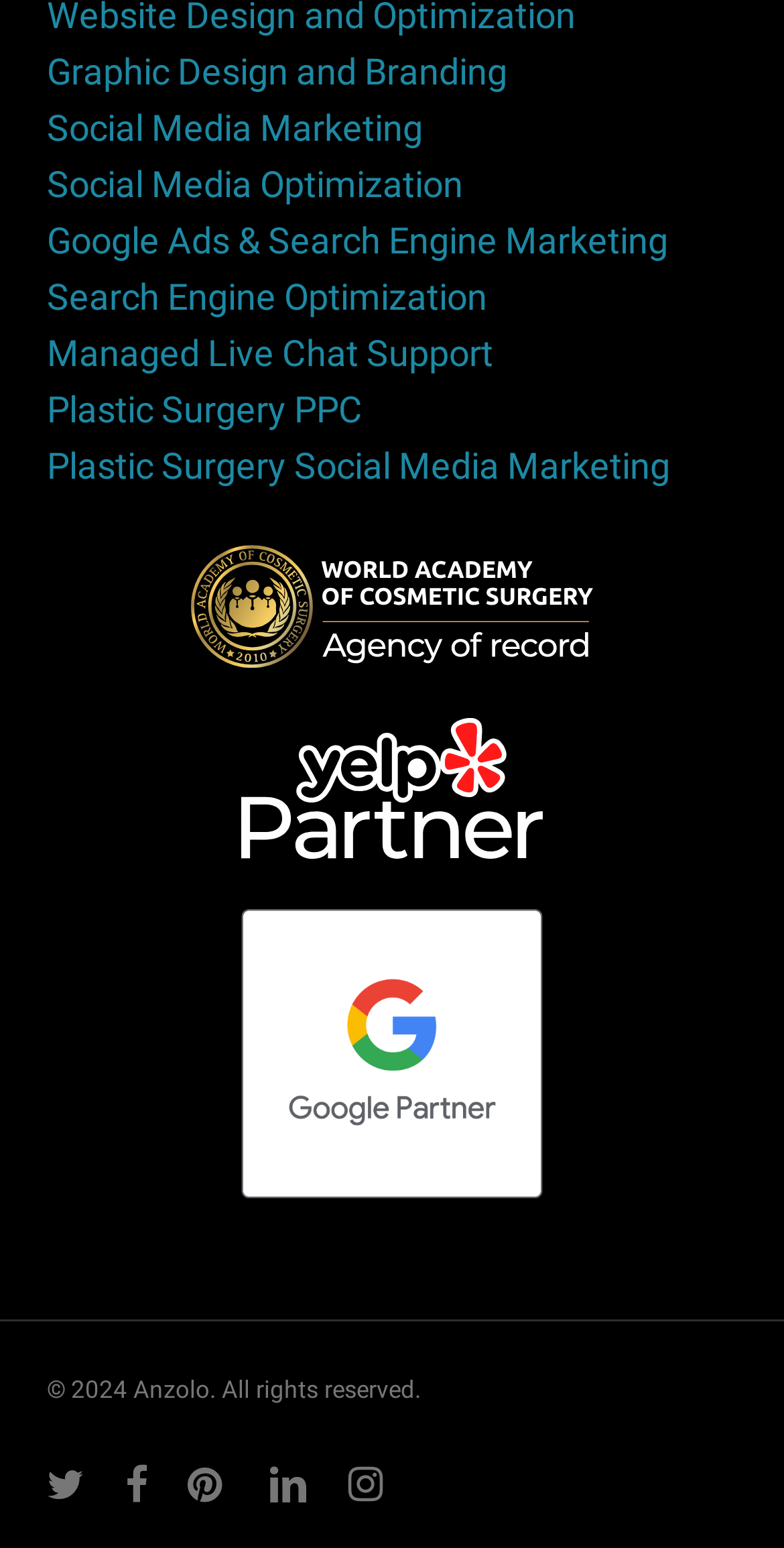What is the last item in the list of services?
Observe the image and answer the question with a one-word or short phrase response.

Plastic Surgery Social Media Marketing